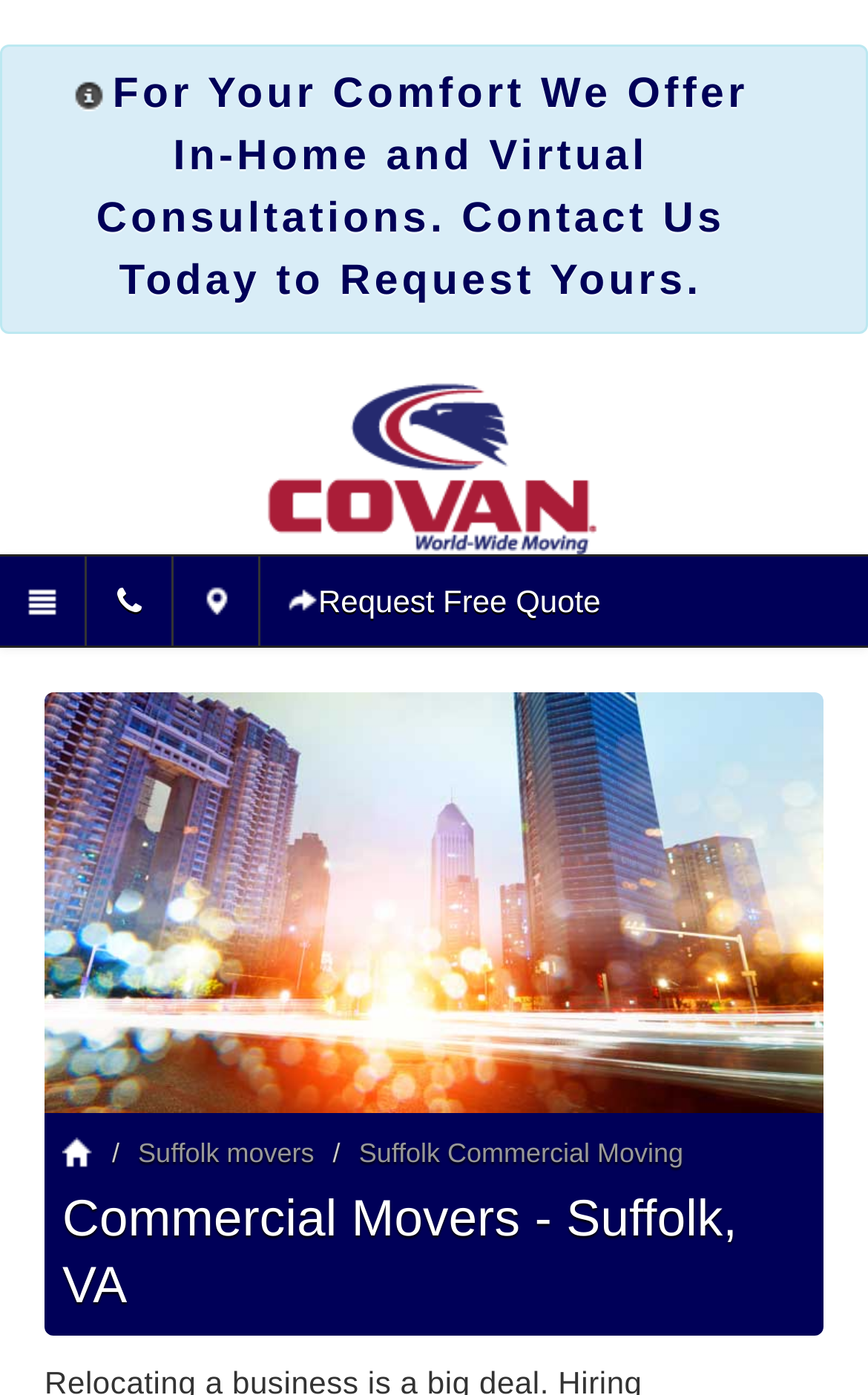Provide the bounding box coordinates of the HTML element described as: "Home". The bounding box coordinates should be four float numbers between 0 and 1, i.e., [left, top, right, bottom].

[0.072, 0.815, 0.116, 0.838]